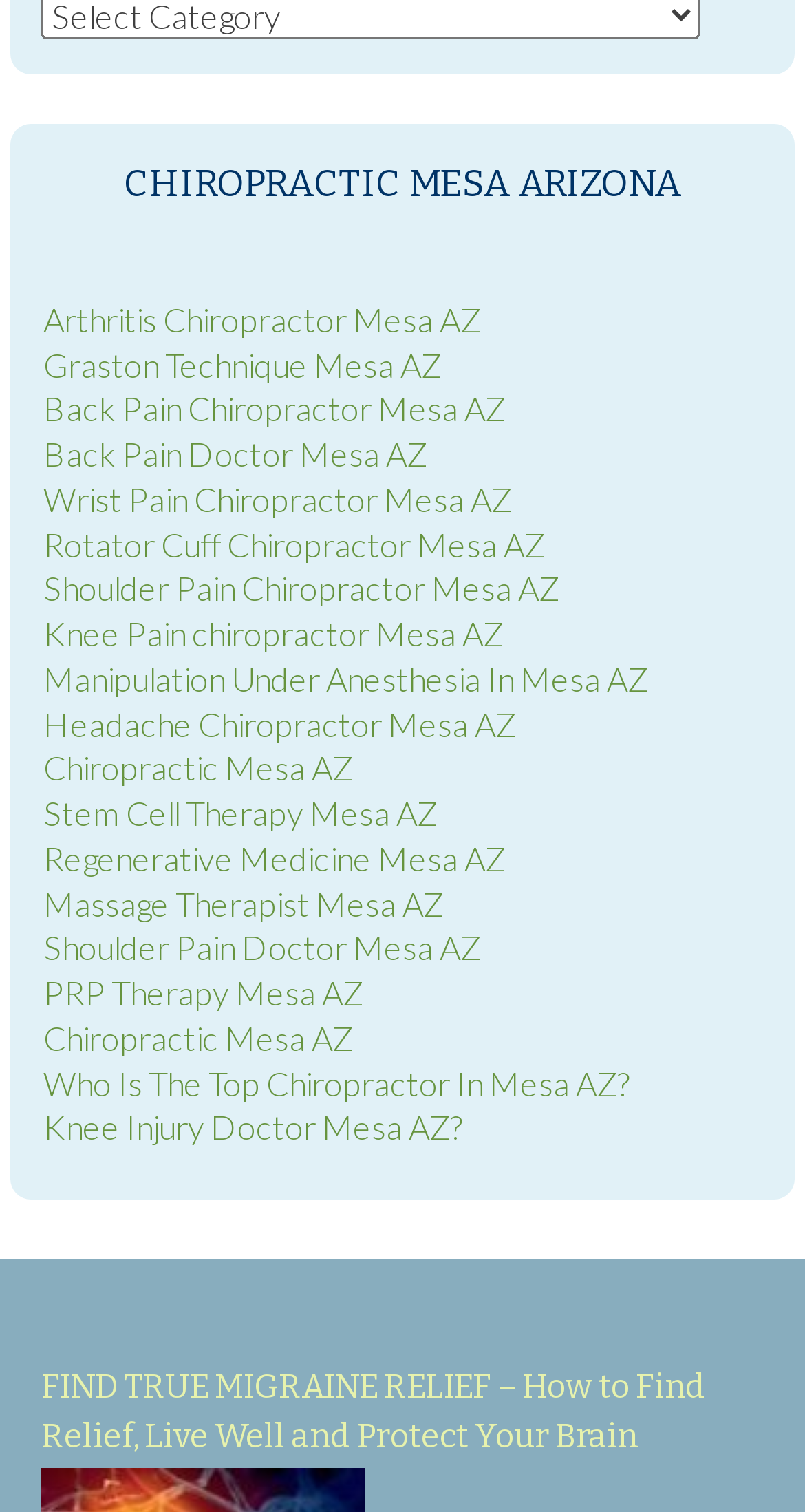Locate the bounding box coordinates of the clickable part needed for the task: "Get relief from back pain with a chiropractor".

[0.054, 0.257, 0.628, 0.283]